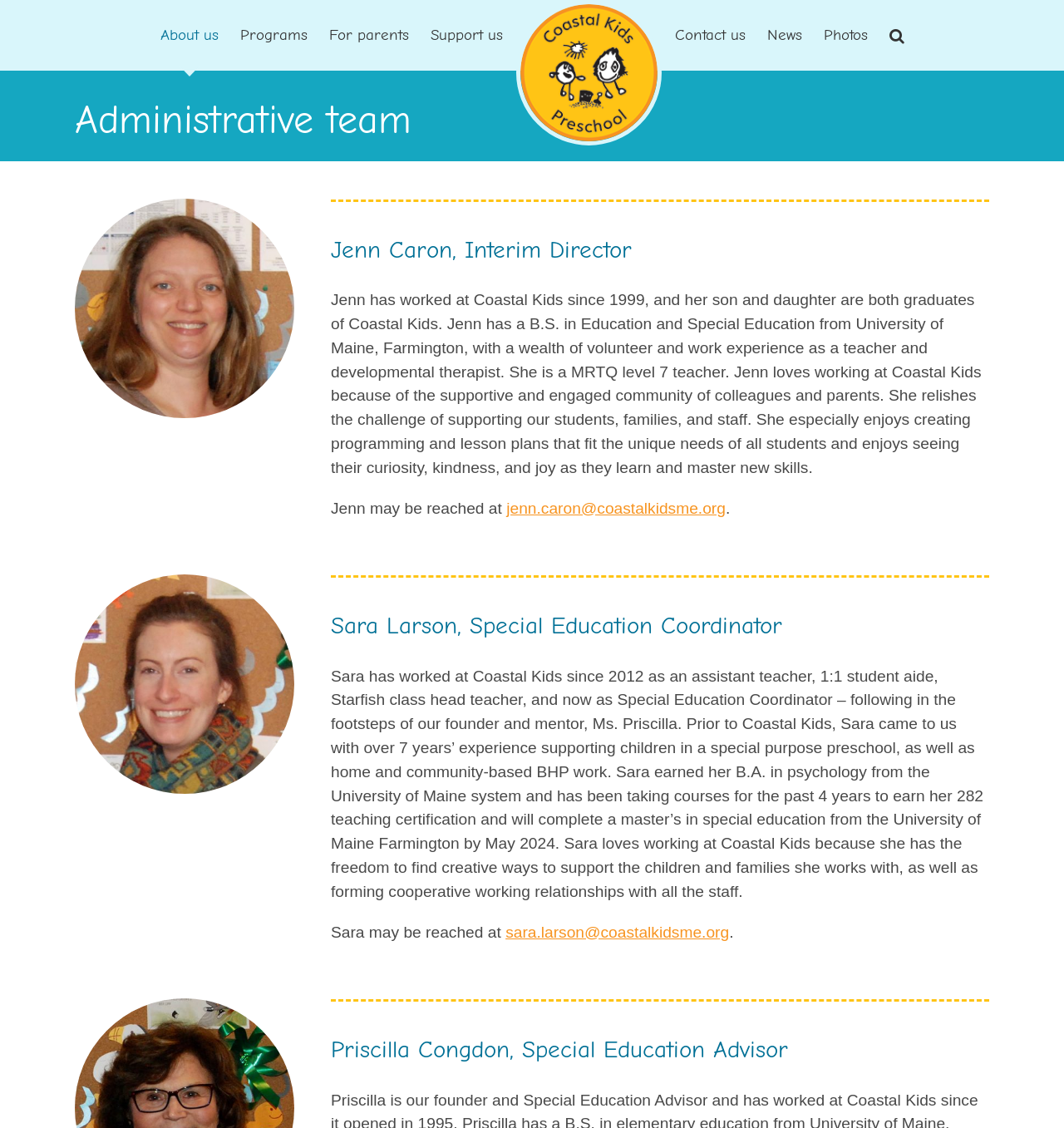Answer the question using only a single word or phrase: 
How many years of experience does Sara Larson have in supporting children?

over 7 years